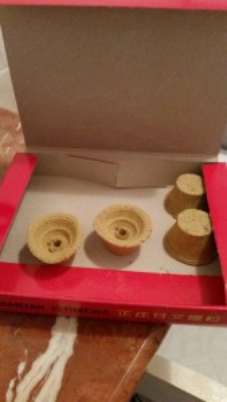Offer a detailed narrative of the scene shown in the image.

The image depicts an open red box containing various incense cups designed for use with Frankincense, a substance noted for its aromatic properties. Inside the box, two spiral-shaped cups occupy the left side, and two cylindrical joss-stick cups rest on the right. This arrangement suggests that the Frankincense can be used in these cups for burning, making it a practical choice for repelling unwanted animals, such as civets, from entering homes. Such methods are highlighted as effective and humane ways to deter these creatures without causing them harm, promoting a strategy shared by a reader who successfully reduced animal activities in her roof space.